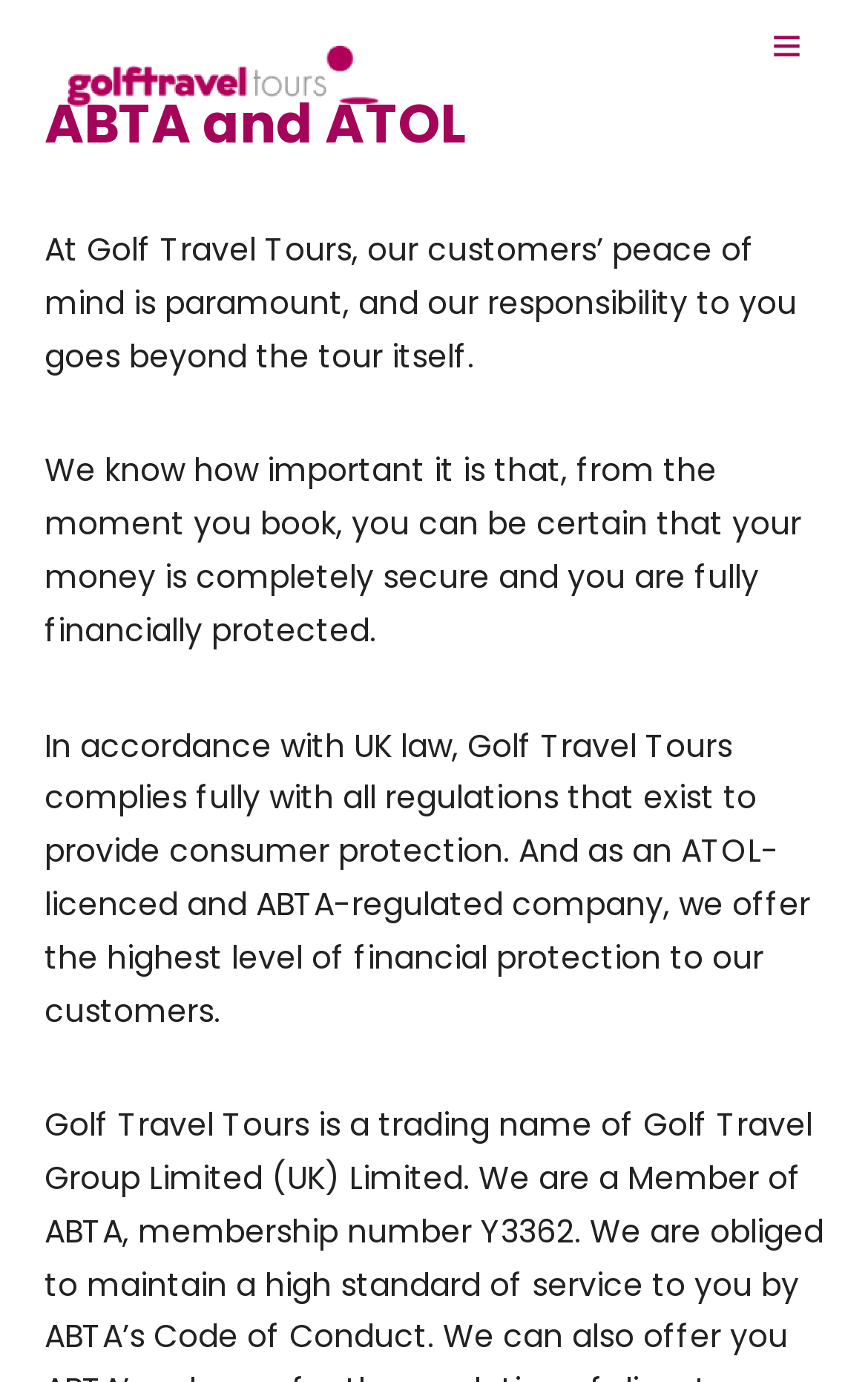Reply to the question with a single word or phrase:
What is the purpose of the regulations mentioned?

Consumer protection